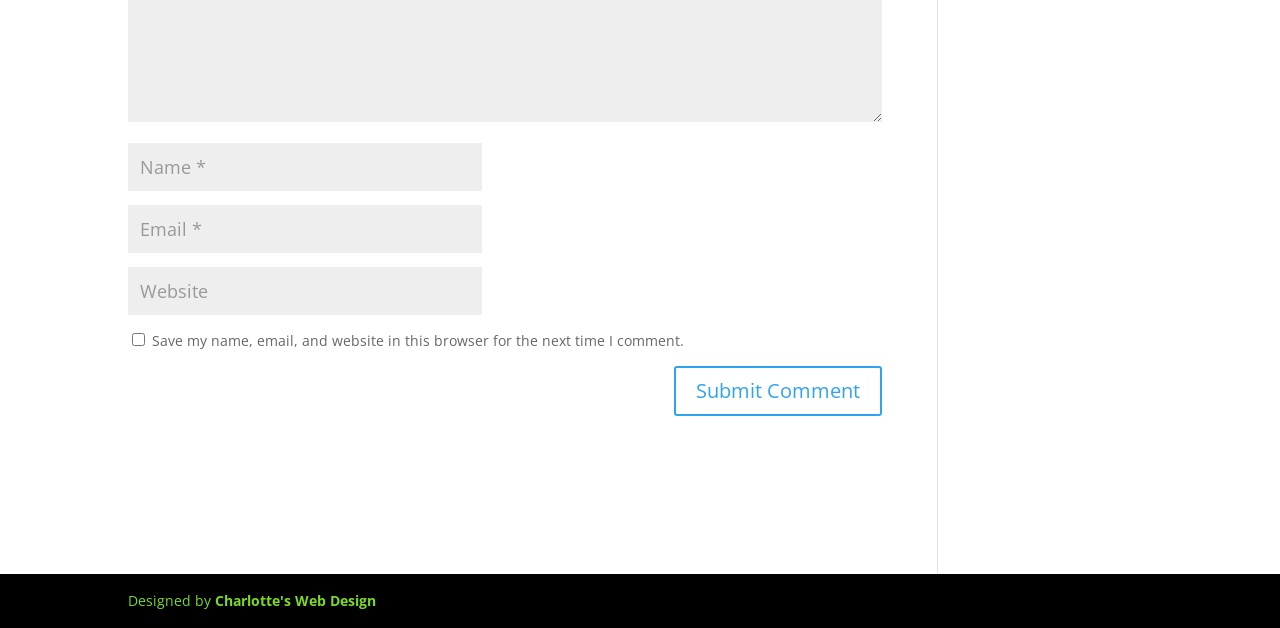How many textboxes are there in the form?
Analyze the image and deliver a detailed answer to the question.

There are three textboxes in the form, labeled 'Name *', 'Email *', and 'Website', respectively, each with its own purpose and requirements.